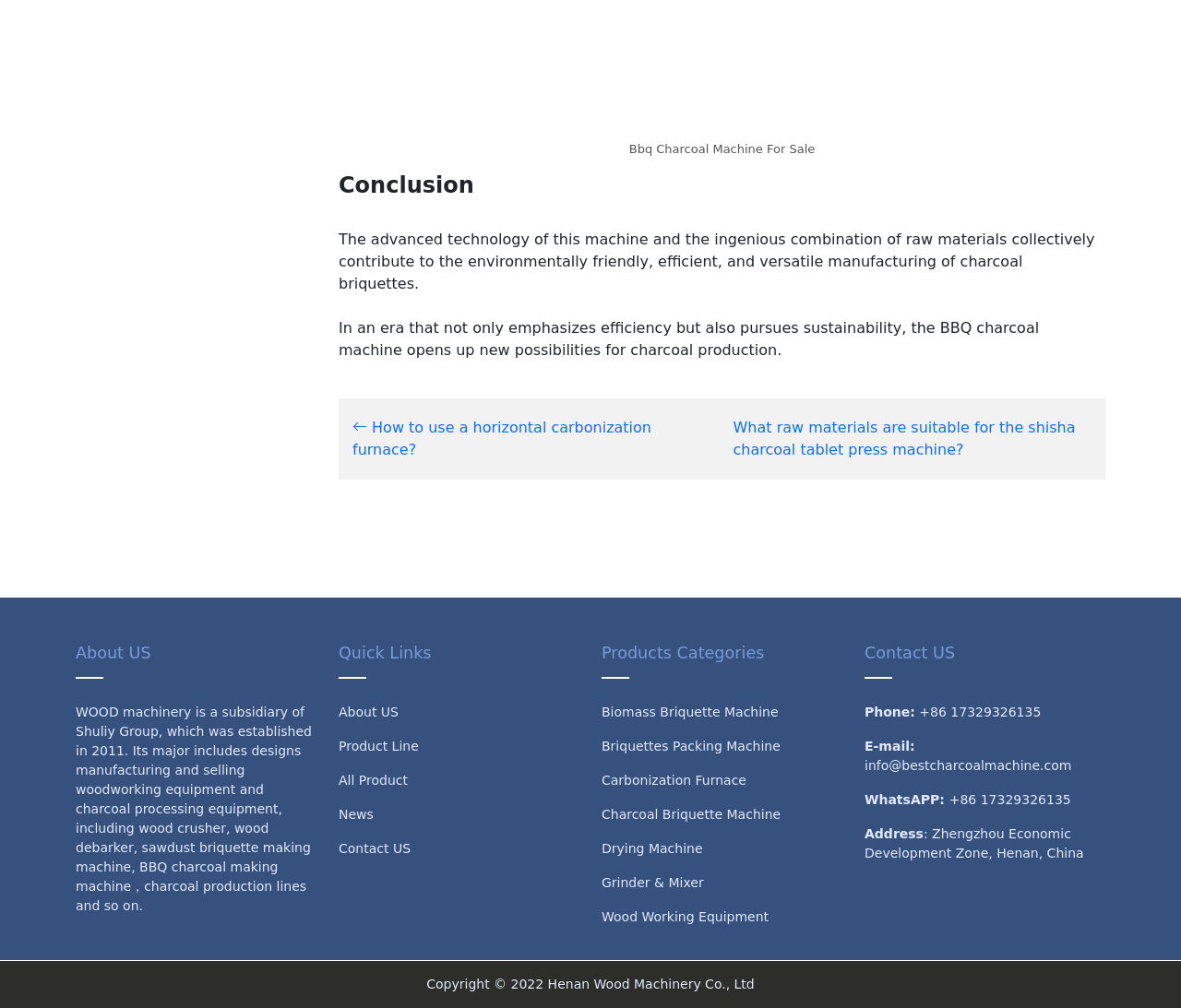Determine the bounding box of the UI component based on this description: "Carbonization Furnace". The bounding box coordinates should be four float values between 0 and 1, i.e., [left, top, right, bottom].

[0.509, 0.767, 0.632, 0.781]